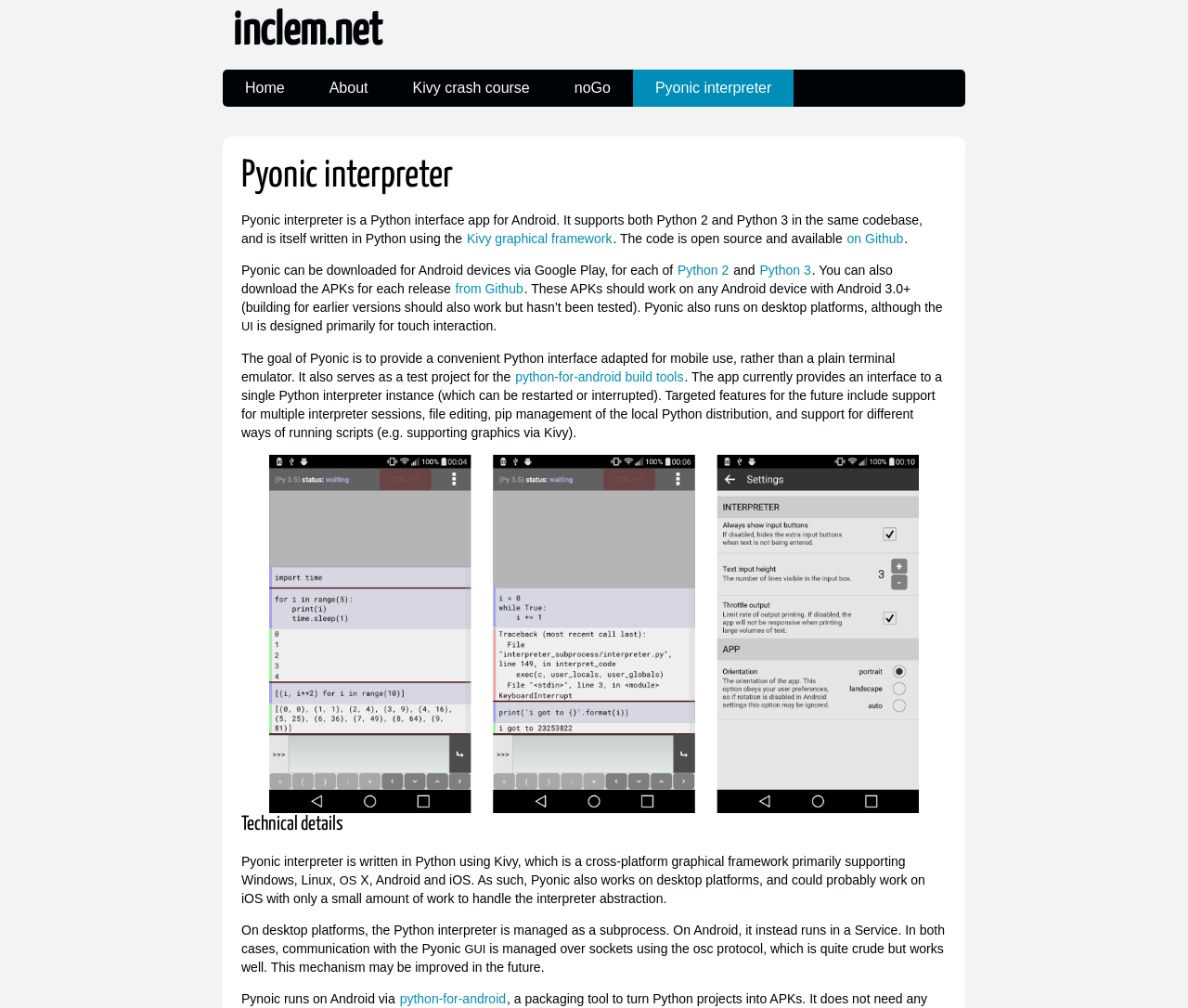Locate the bounding box coordinates of the area that needs to be clicked to fulfill the following instruction: "Visit the Pyonic interpreter on Github". The coordinates should be in the format of four float numbers between 0 and 1, namely [left, top, right, bottom].

[0.712, 0.229, 0.761, 0.244]